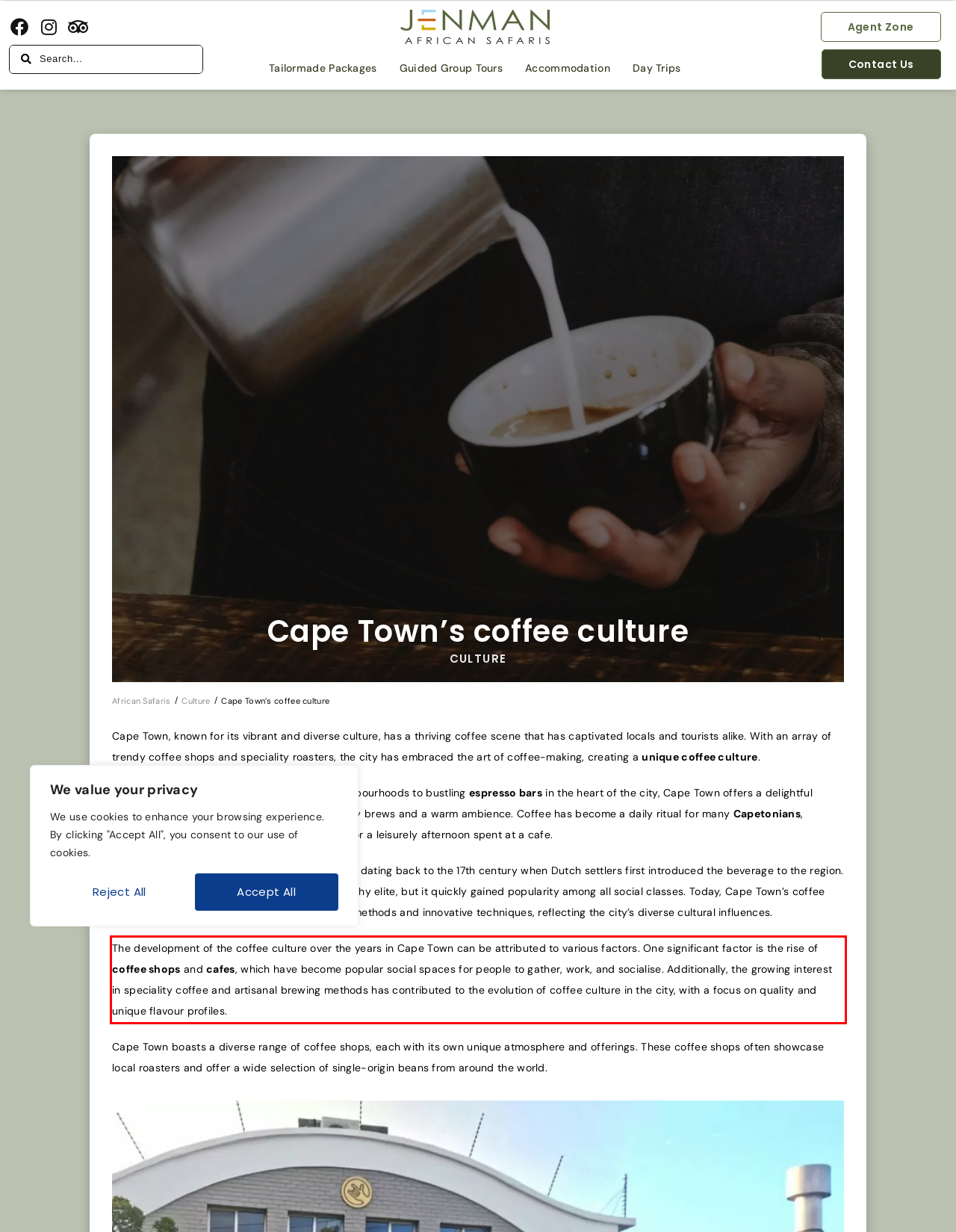Please examine the webpage screenshot and extract the text within the red bounding box using OCR.

The development of the coffee culture over the years in Cape Town can be attributed to various factors. One significant factor is the rise of coffee shops and cafes, which have become popular social spaces for people to gather, work, and socialise. Additionally, the growing interest in speciality coffee and artisanal brewing methods has contributed to the evolution of coffee culture in the city, with a focus on quality and unique flavour profiles.